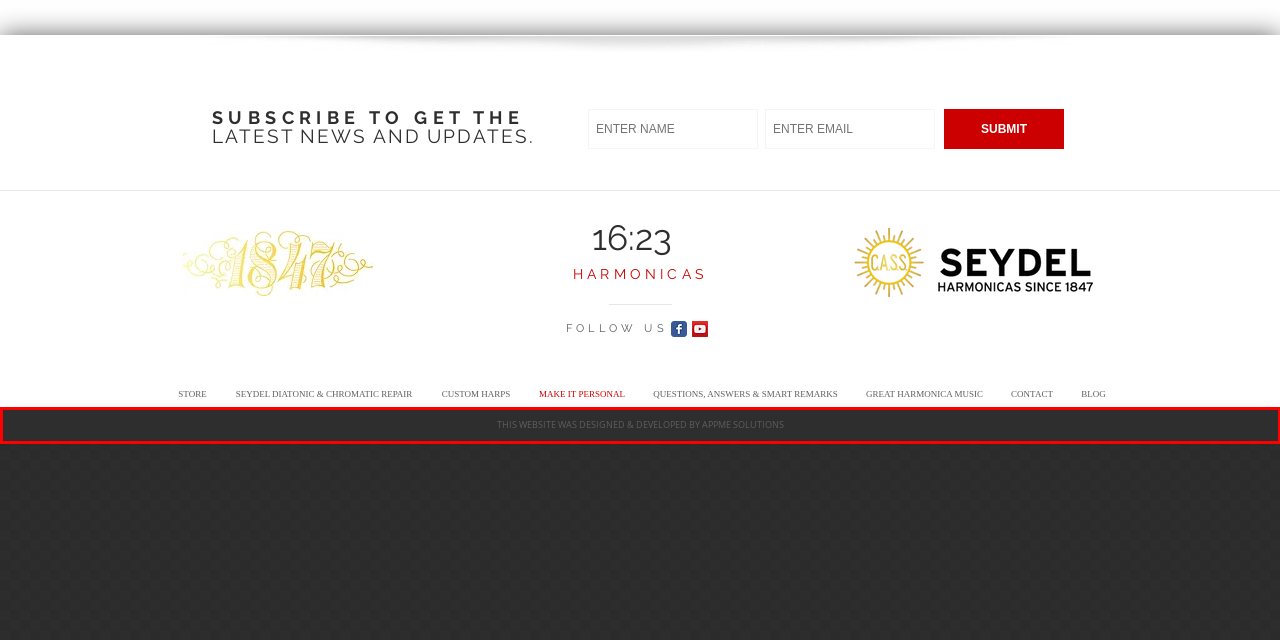Consider the screenshot of a webpage with a red bounding box and select the webpage description that best describes the new page that appears after clicking the element inside the red box. Here are the candidates:
A. SEYDEL DIATONIC & CHROMATIC REPAIR | 1623-custom
B. CONTACT | 1623-custom
C. 16:23 Harmonicas
D. AppMe Solutions | Chicago Web Design & Chicago Website Development
E. Cart | 1623-custom
F. BLOG | 1623-custom
G. GREAT HARMONICA MUSIC | 1623-custom
H. QUESTIONS, ANSWERS & SMART REMARKS | 1623-custom

D